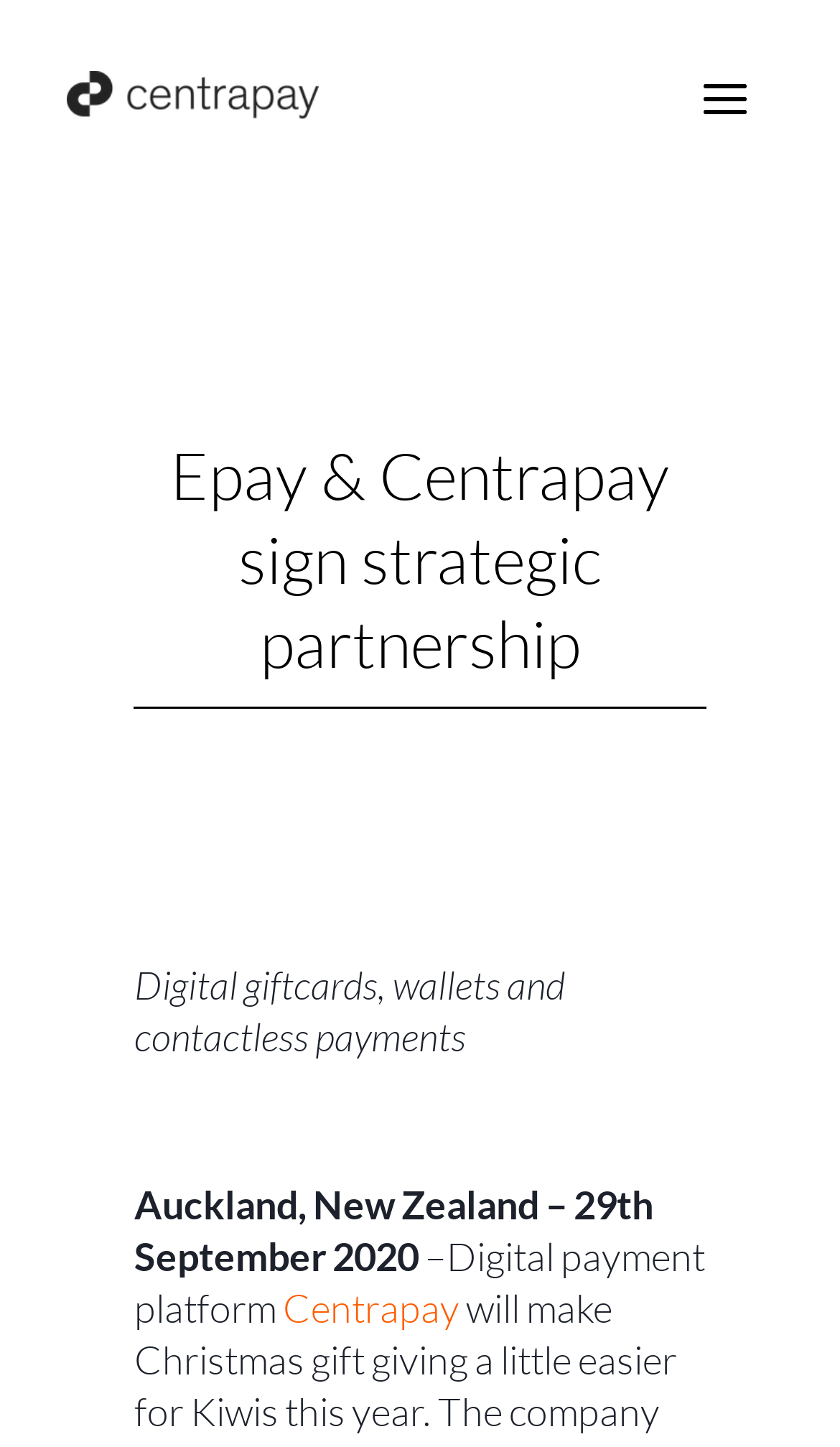Using the webpage screenshot and the element description Centrapay, determine the bounding box coordinates. Specify the coordinates in the format (top-left x, top-left y, bottom-right x, bottom-right y) with values ranging from 0 to 1.

[0.337, 0.887, 0.547, 0.92]